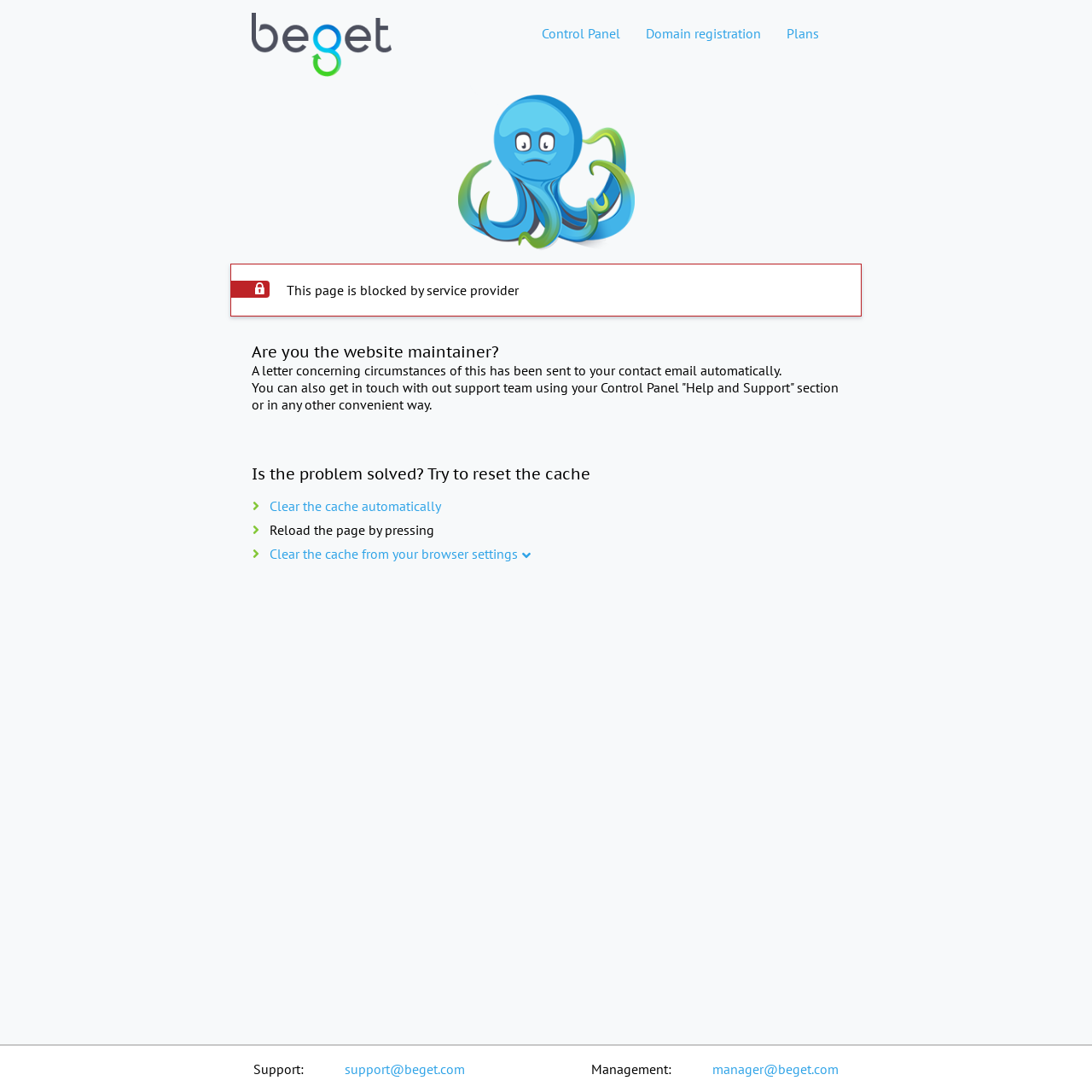Could you locate the bounding box coordinates for the section that should be clicked to accomplish this task: "Clear the cache automatically".

[0.247, 0.455, 0.404, 0.471]